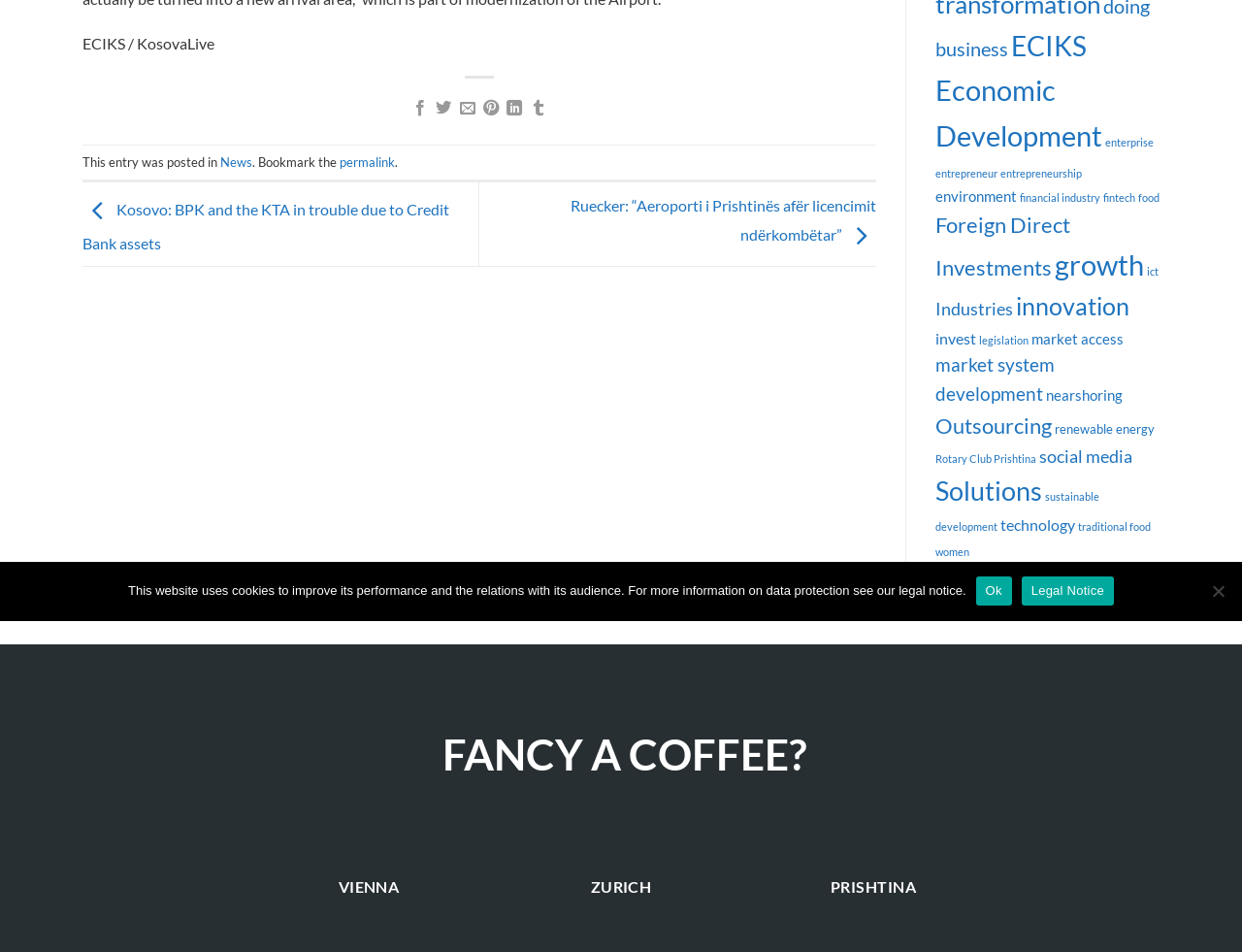Please find the bounding box for the following UI element description. Provide the coordinates in (top-left x, top-left y, bottom-right x, bottom-right y) format, with values between 0 and 1: market system development

[0.753, 0.372, 0.849, 0.425]